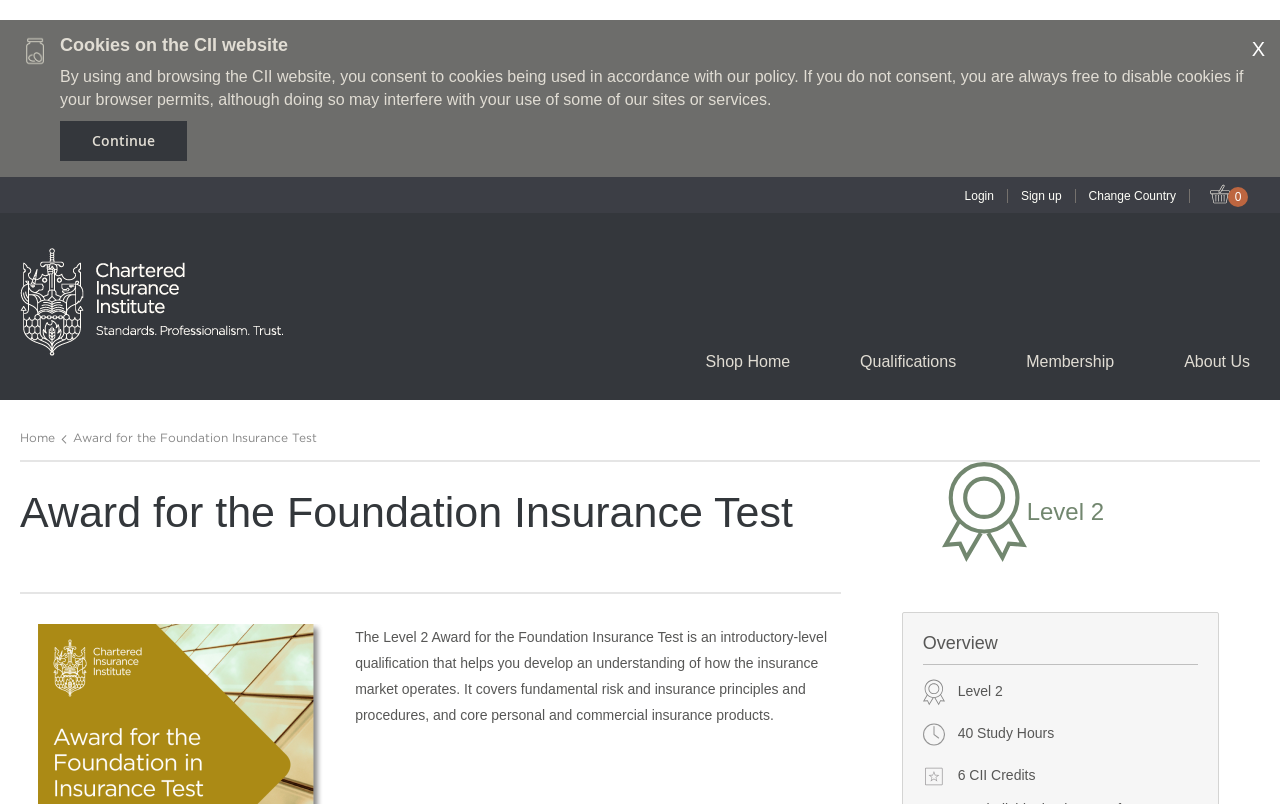Select the bounding box coordinates of the element I need to click to carry out the following instruction: "Click the Continue button".

[0.047, 0.151, 0.146, 0.201]